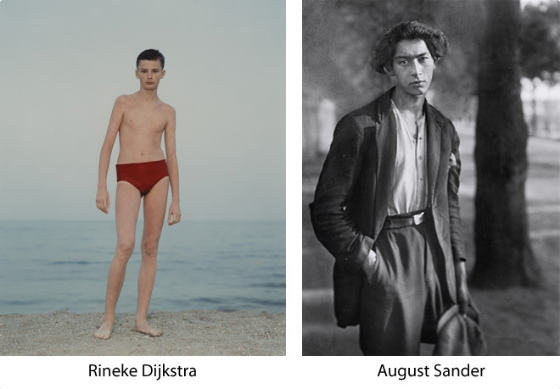What is the background of Dijkstra's portrait?
Please give a detailed and elaborate explanation in response to the question.

The caption explicitly states that the background of Rineke Dijkstra's portrait is the serene sea, which is a key element of her beach series and adds context to the image.